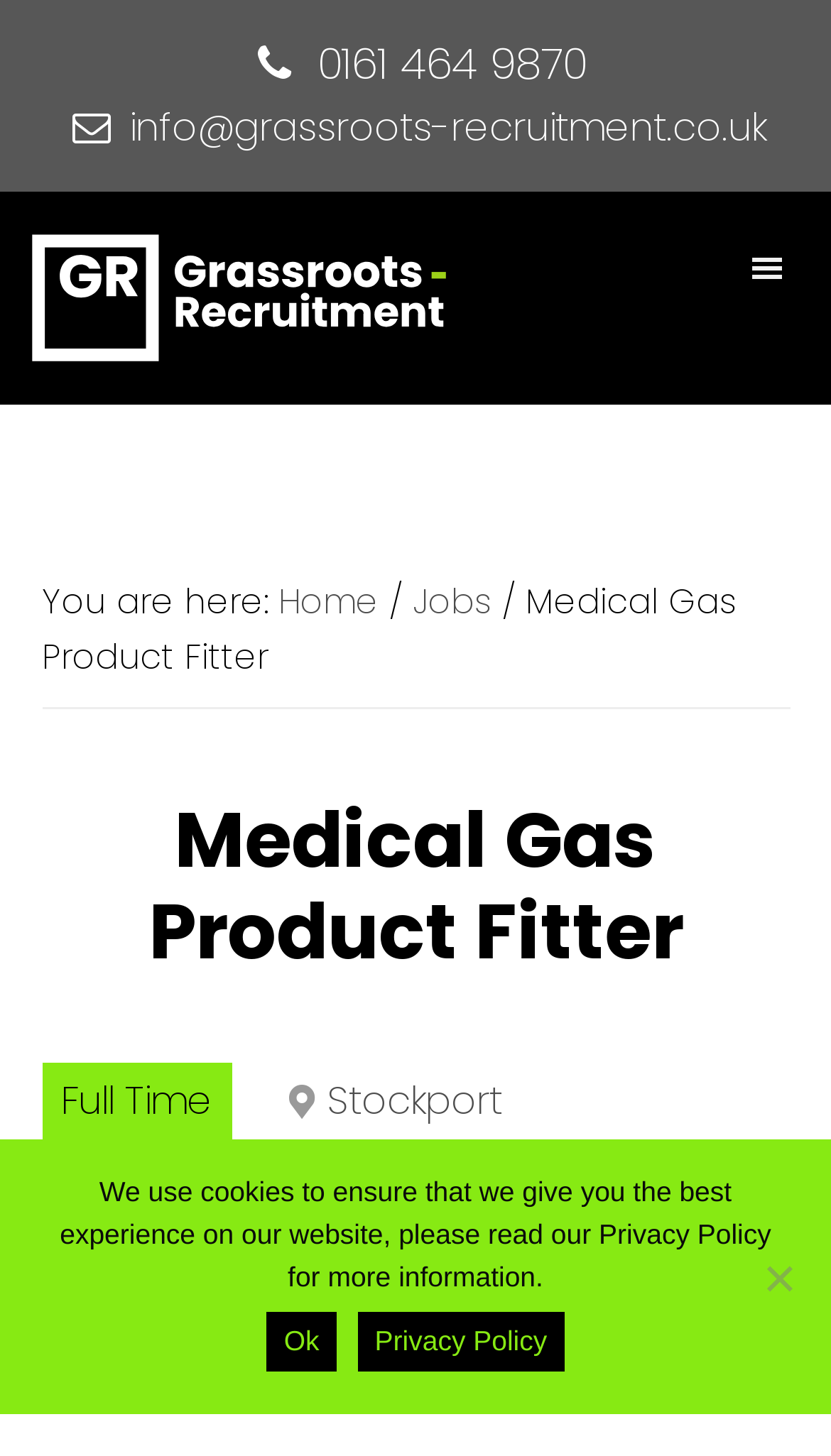Provide the bounding box coordinates of the HTML element this sentence describes: "Stockport".

[0.394, 0.738, 0.604, 0.774]